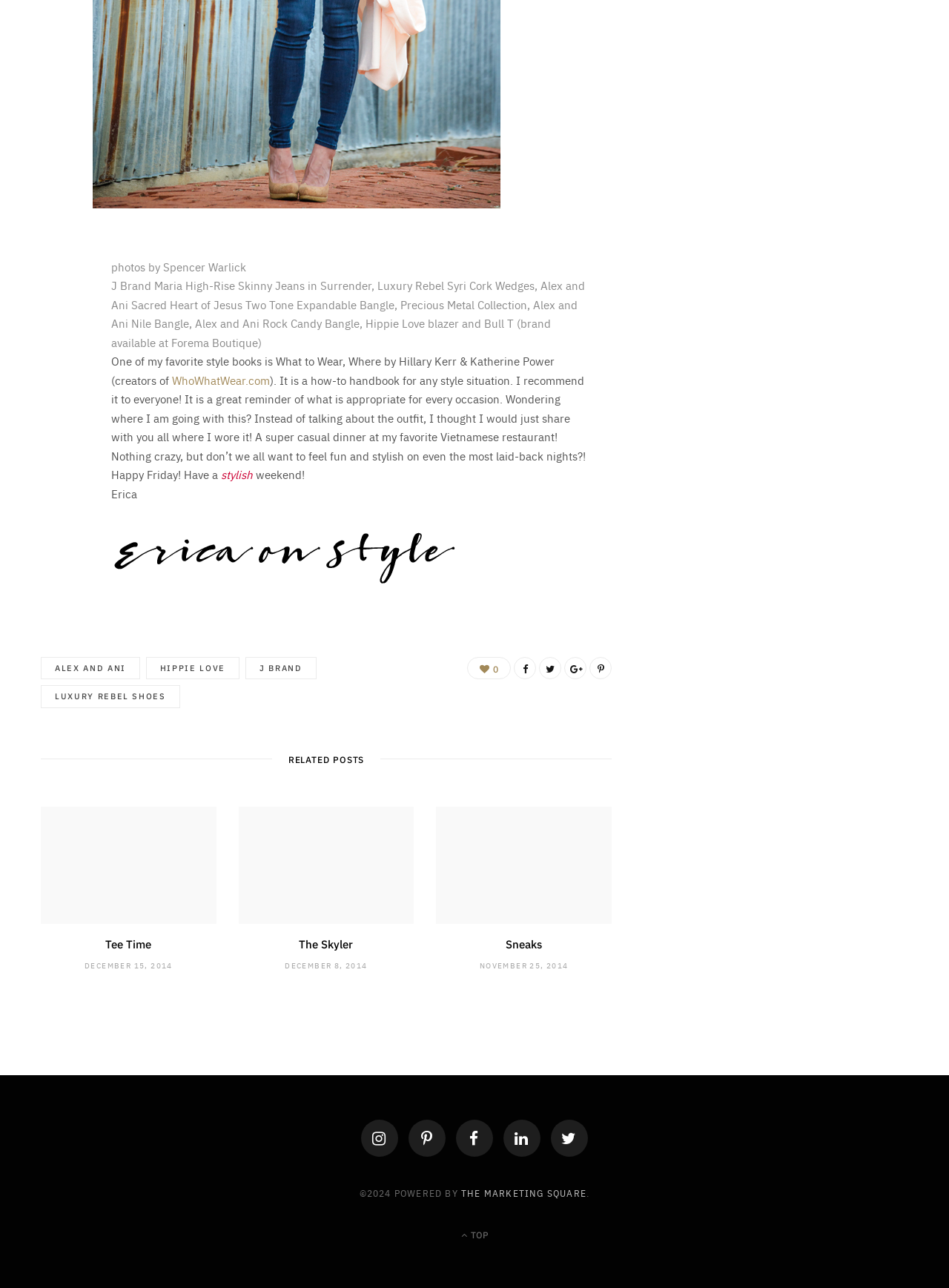Examine the screenshot and answer the question in as much detail as possible: What is the brand of the jeans mentioned?

The article mentions 'J Brand Maria High-Rise Skinny Jeans in Surrender' as one of the items worn by the author.